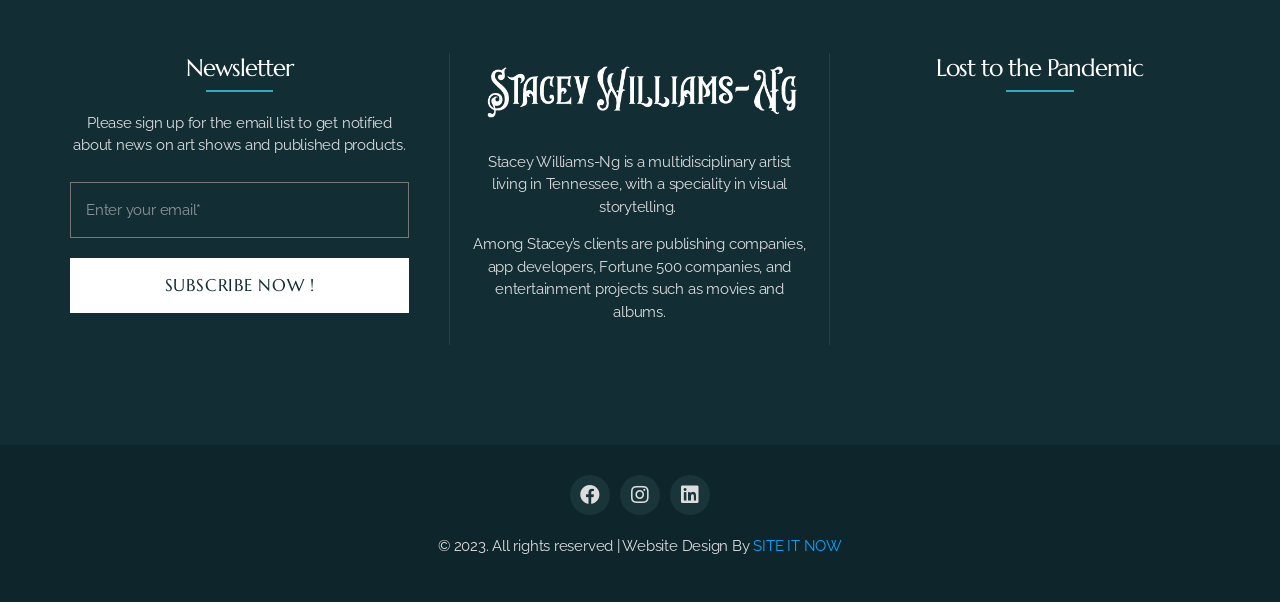Examine the screenshot and answer the question in as much detail as possible: How many links are there under 'Lost to the Pandemic'?

Under the heading 'Lost to the Pandemic', there are four link elements, each with a different URL, indicating that there are four links in this section.